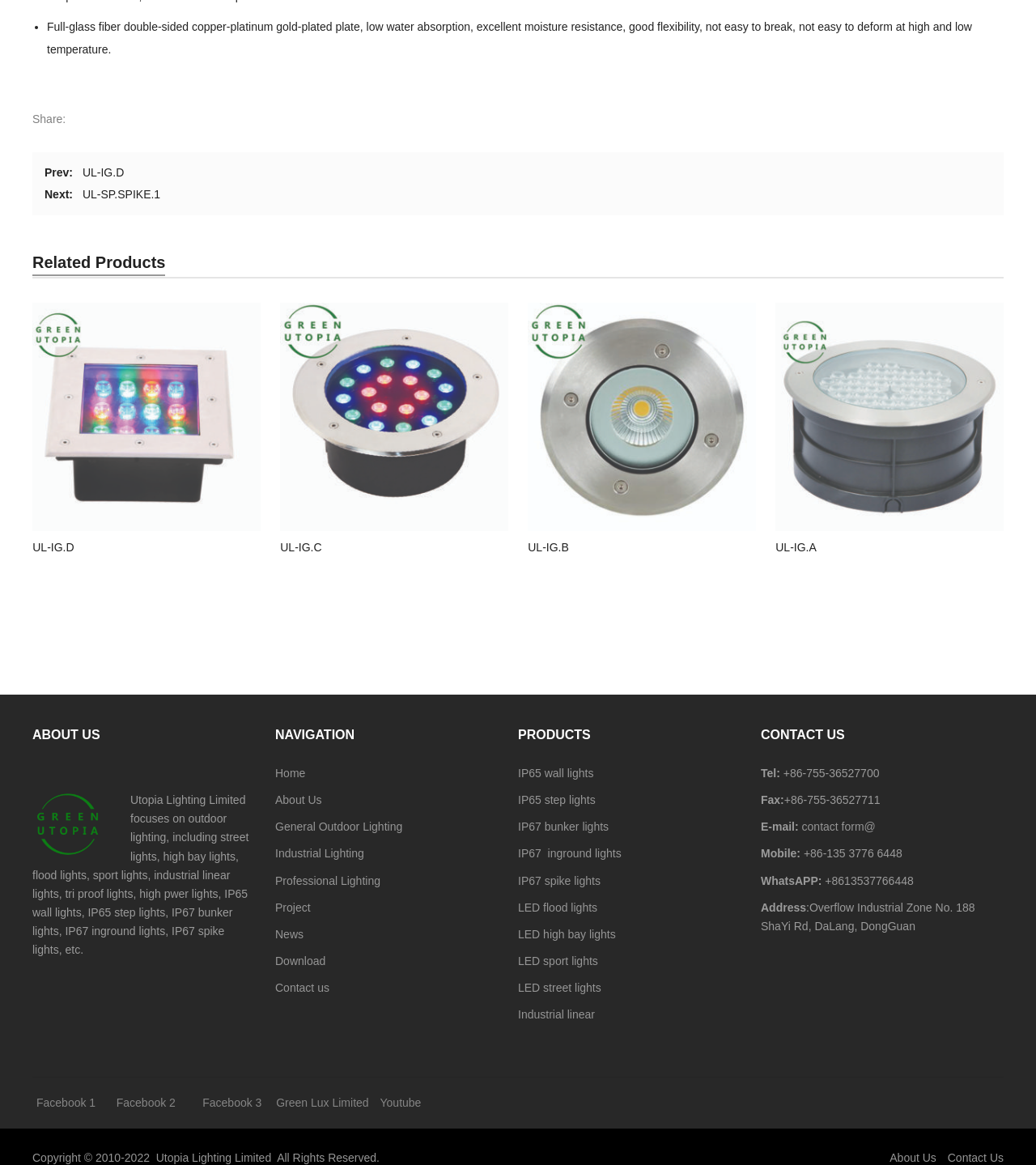Please specify the bounding box coordinates for the clickable region that will help you carry out the instruction: "Explore what types of STDs cause painful urination".

None